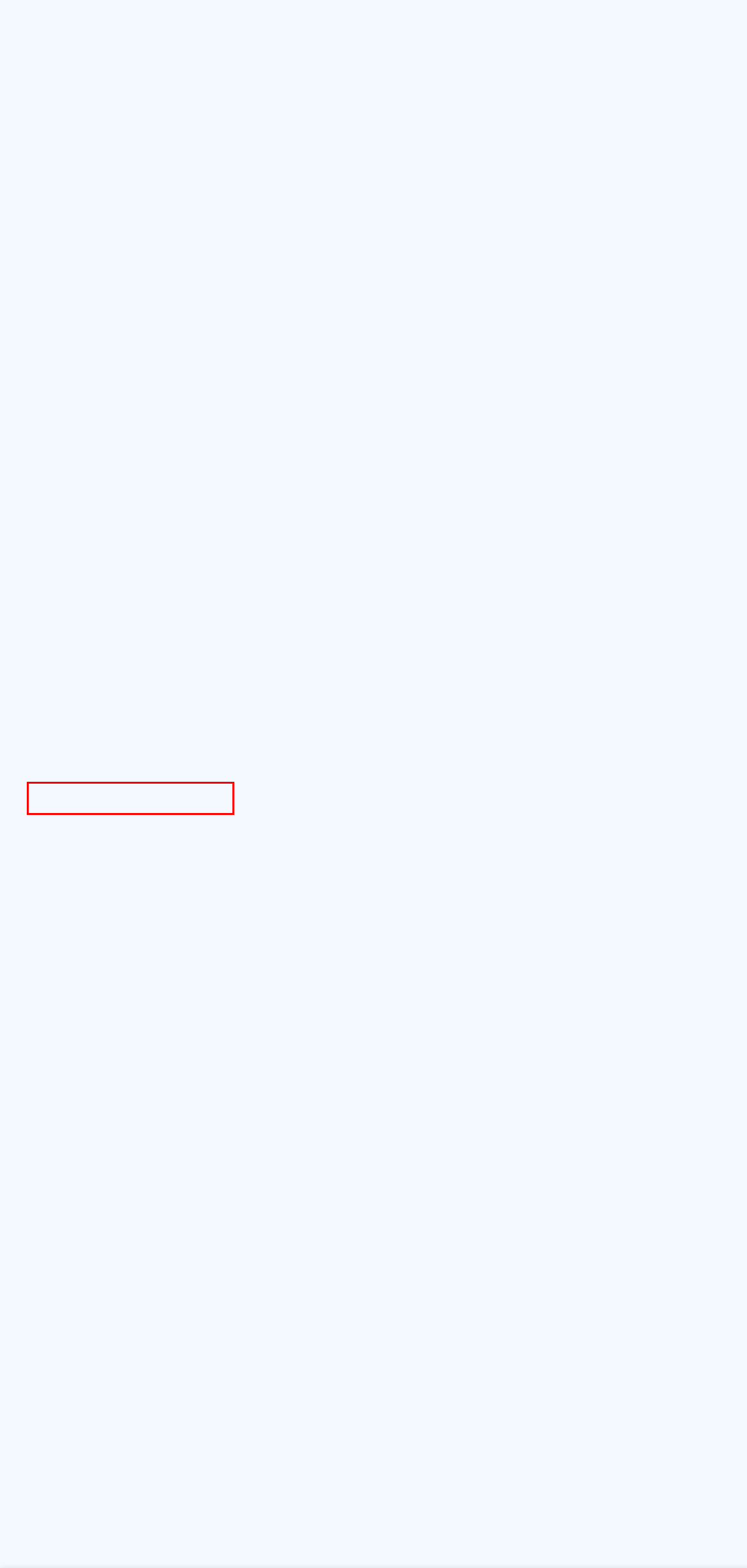Given a screenshot of a webpage with a red rectangle bounding box around a UI element, select the best matching webpage description for the new webpage that appears after clicking the highlighted element. The candidate descriptions are:
A. Vacancies | ArbiSmart
B. About company | ArbiSmart
C. Cookies Policy - Arbismart - Trusted Transparent Arbitrage Trading - EU Regulated.
D. Compliance | ArbiSmart
E. FAQ | ArbiSmart
F. Blog | ArbiSmart
G. Privacy Policy - Arbismart - Trusted Transparent Arbitrage Trading - EU Regulated.
H. Arbismart License - Arbismart - Trusted Transparent Arbitrage Trading - EU Regulated.

C